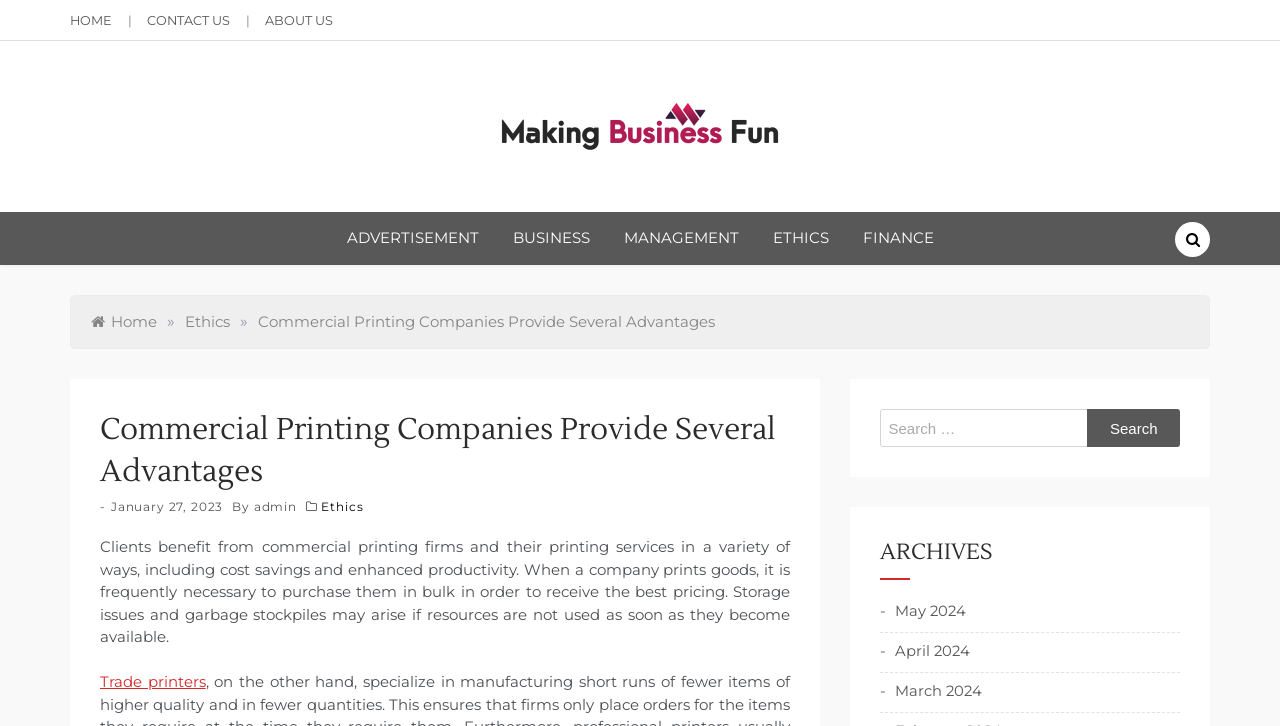Locate the bounding box coordinates of the segment that needs to be clicked to meet this instruction: "Read the article posted on January 27, 2023".

[0.087, 0.688, 0.174, 0.708]